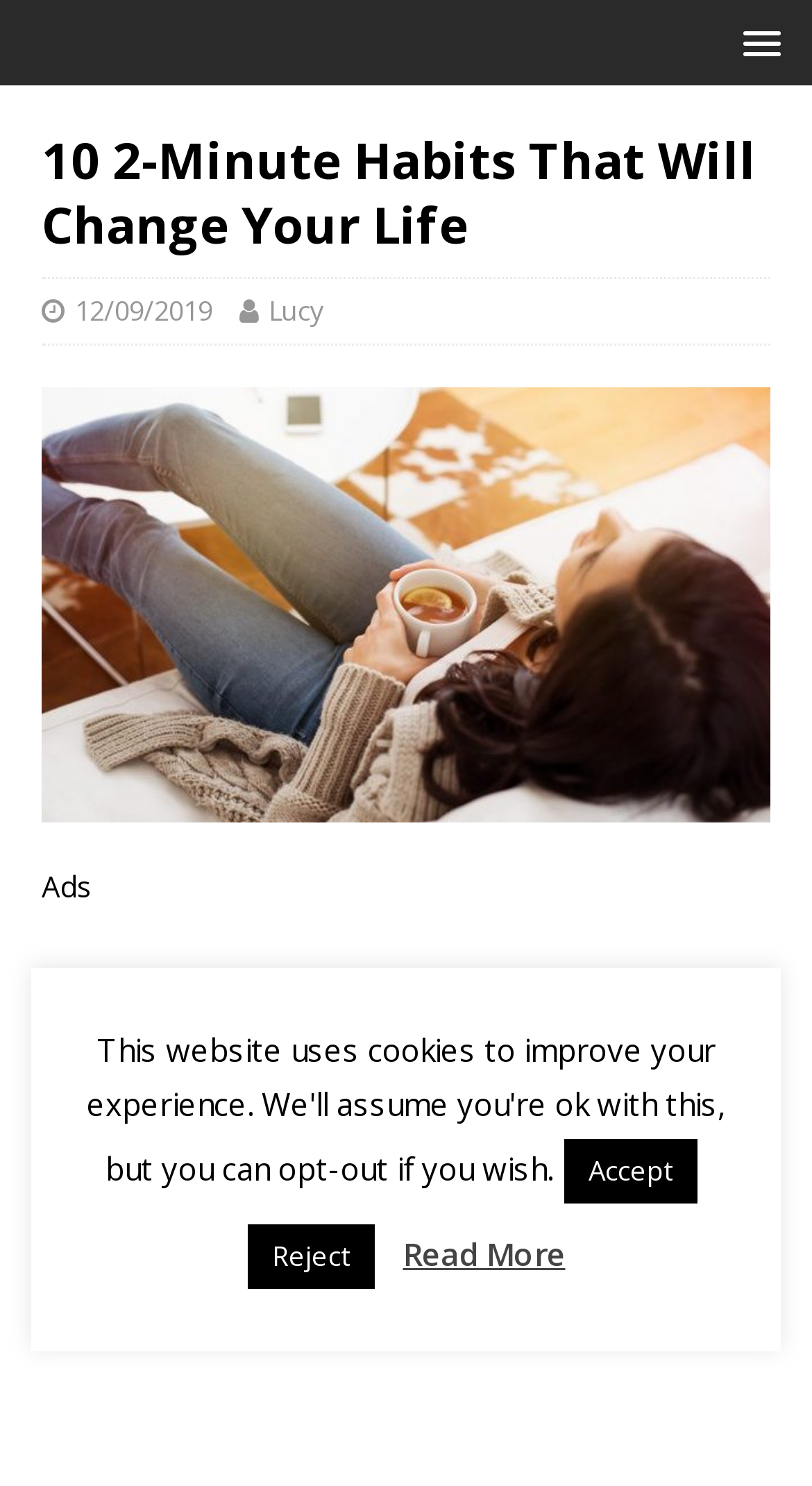Who is the author of the article?
Based on the screenshot, respond with a single word or phrase.

Lucy